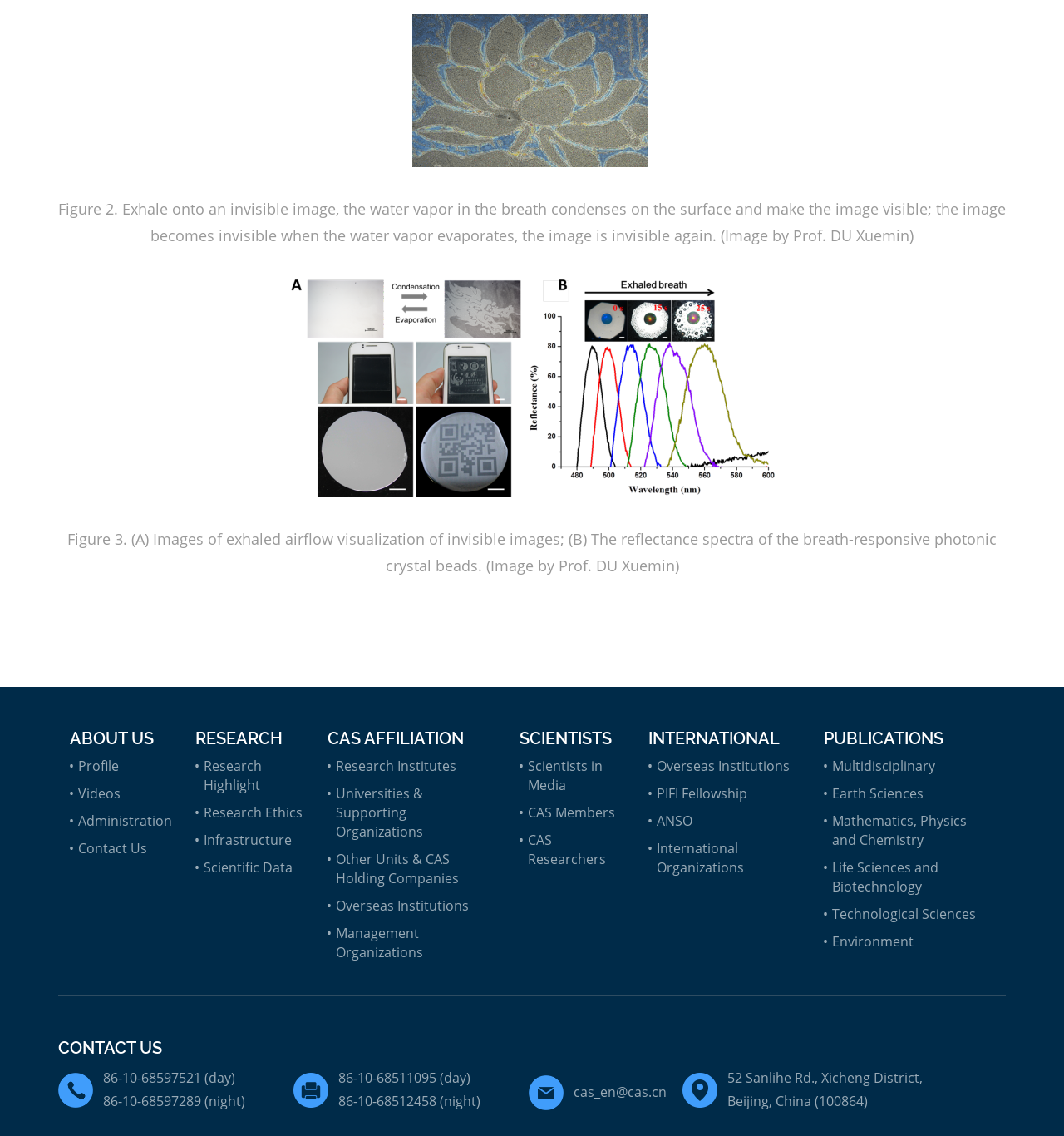Identify the bounding box coordinates of the section to be clicked to complete the task described by the following instruction: "Contact Us". The coordinates should be four float numbers between 0 and 1, formatted as [left, top, right, bottom].

[0.073, 0.738, 0.138, 0.755]